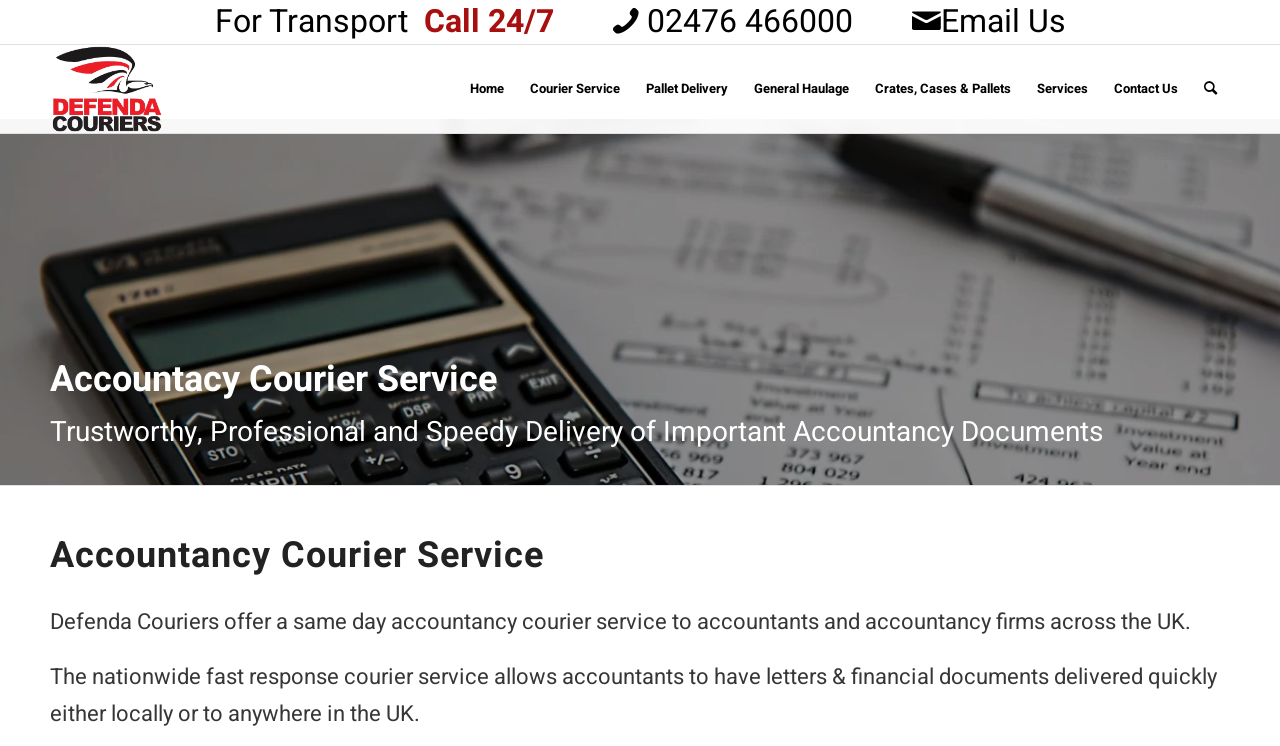What type of documents do accountants use this service for?
Using the information from the image, provide a comprehensive answer to the question.

According to the webpage, Defenda Couriers offer a same day accountancy courier service to accountants and accountancy firms across the UK, and the service is used for delivering letters and financial documents quickly either locally or to anywhere in the UK.